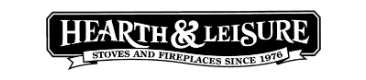Answer the question using only one word or a concise phrase: Where is the company based?

Shelburne, Clifford, Ontario